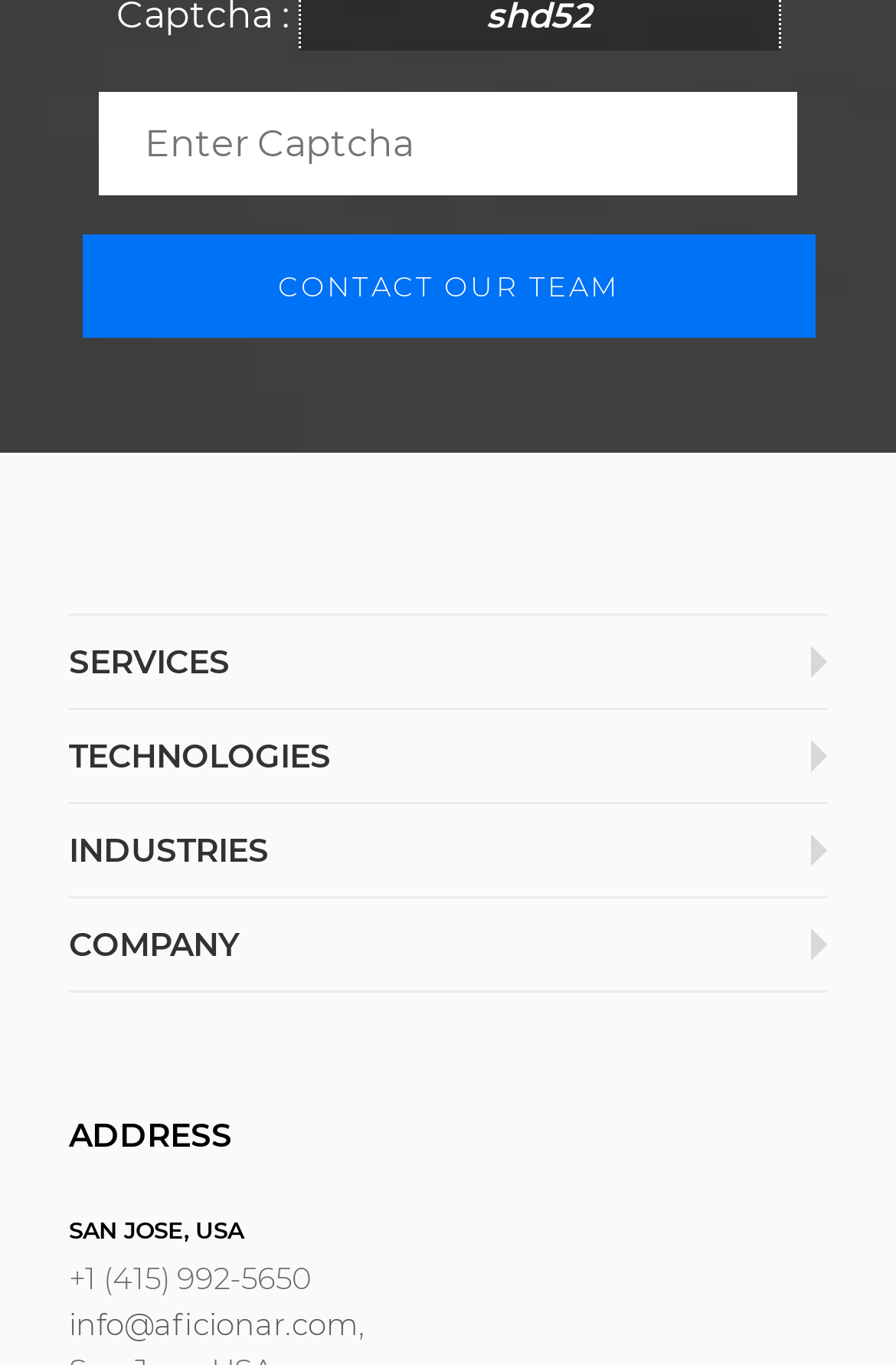Refer to the image and provide a thorough answer to this question:
How many services are listed on the webpage?

I counted the number of links under the 'SERVICES' section, which includes 'Dedicated Team', 'Product Strategy', 'Startup Software Development', 'Mobile Development', 'Product Engineering', 'IT Consulting', 'App Developers', and 'CONTACT OUR TEAM'. There are 8 services listed in total.